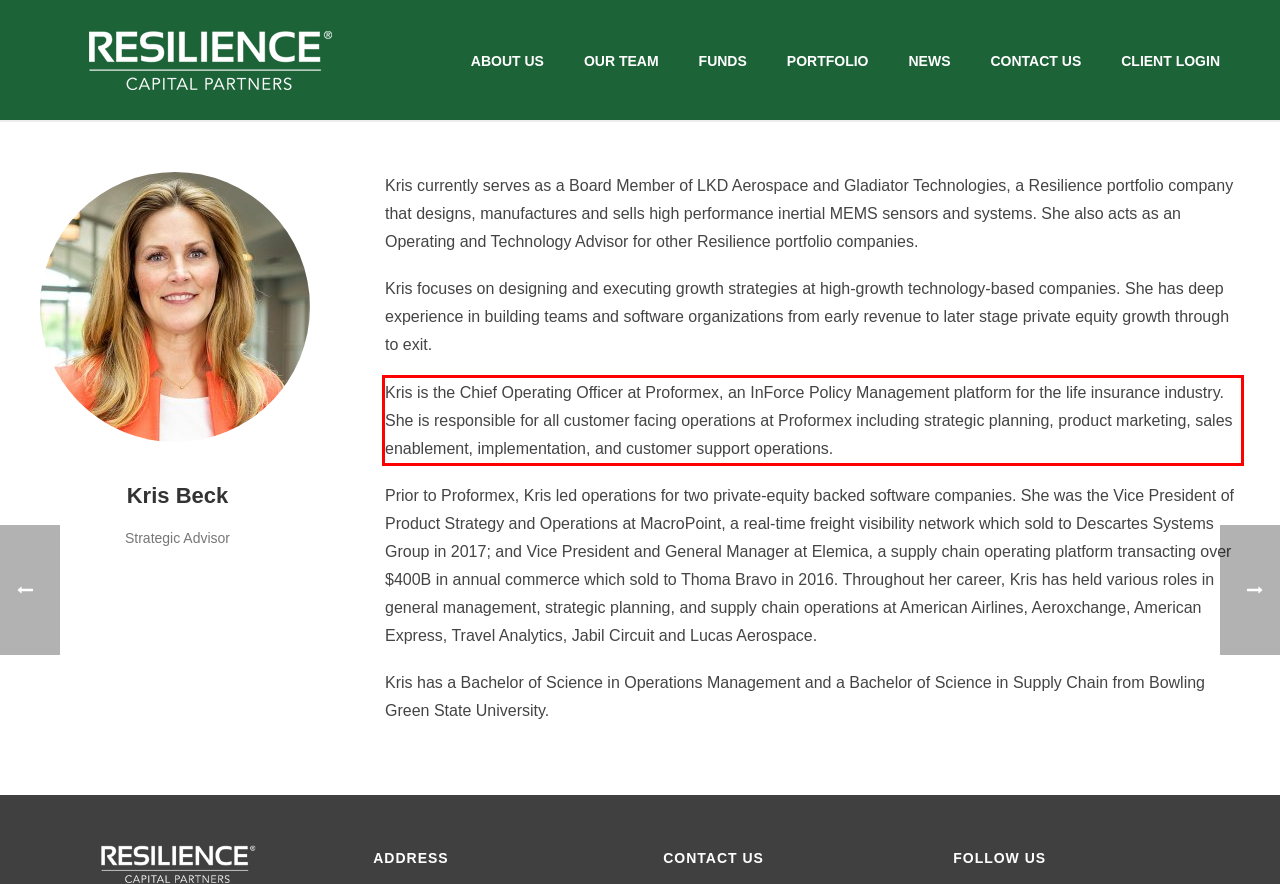You have a screenshot of a webpage with a red bounding box. Identify and extract the text content located inside the red bounding box.

Kris is the Chief Operating Officer at Proformex, an InForce Policy Management platform for the life insurance industry. She is responsible for all customer facing operations at Proformex including strategic planning, product marketing, sales enablement, implementation, and customer support operations.